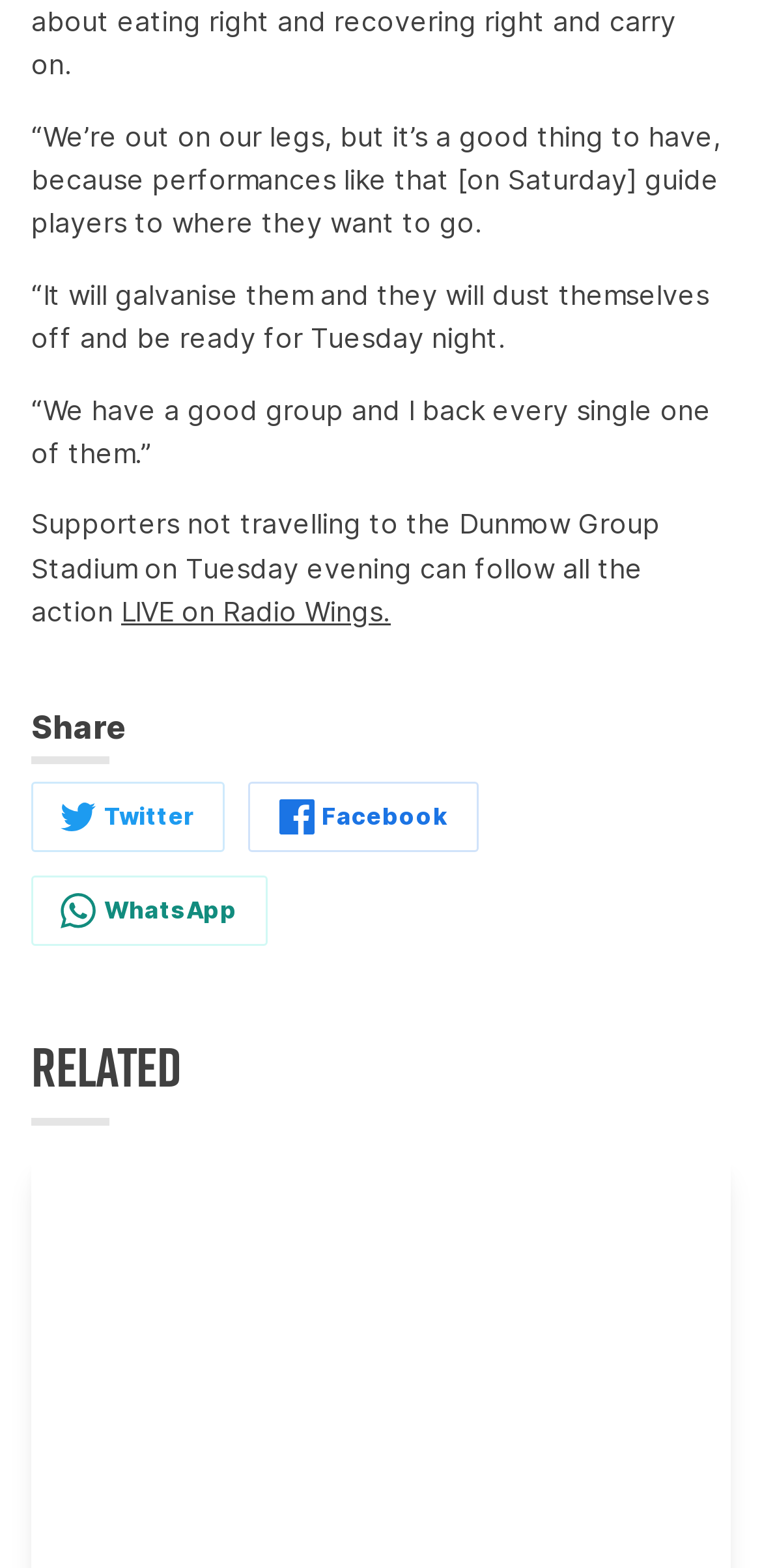Please find the bounding box for the UI element described by: "LIVE on Radio Wings.".

[0.159, 0.379, 0.513, 0.4]